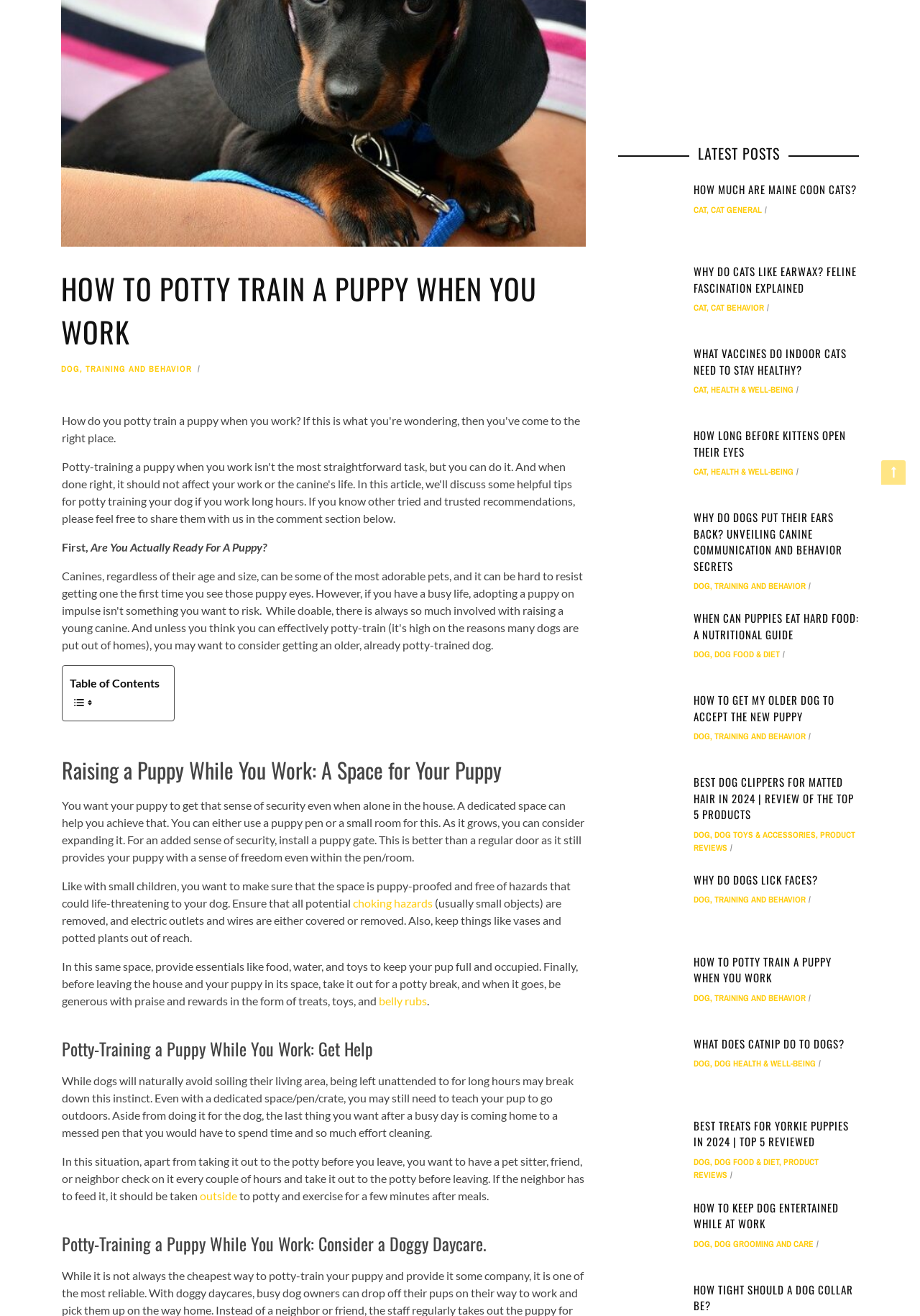Provide the bounding box for the UI element matching this description: "Spell check dictionaries".

None